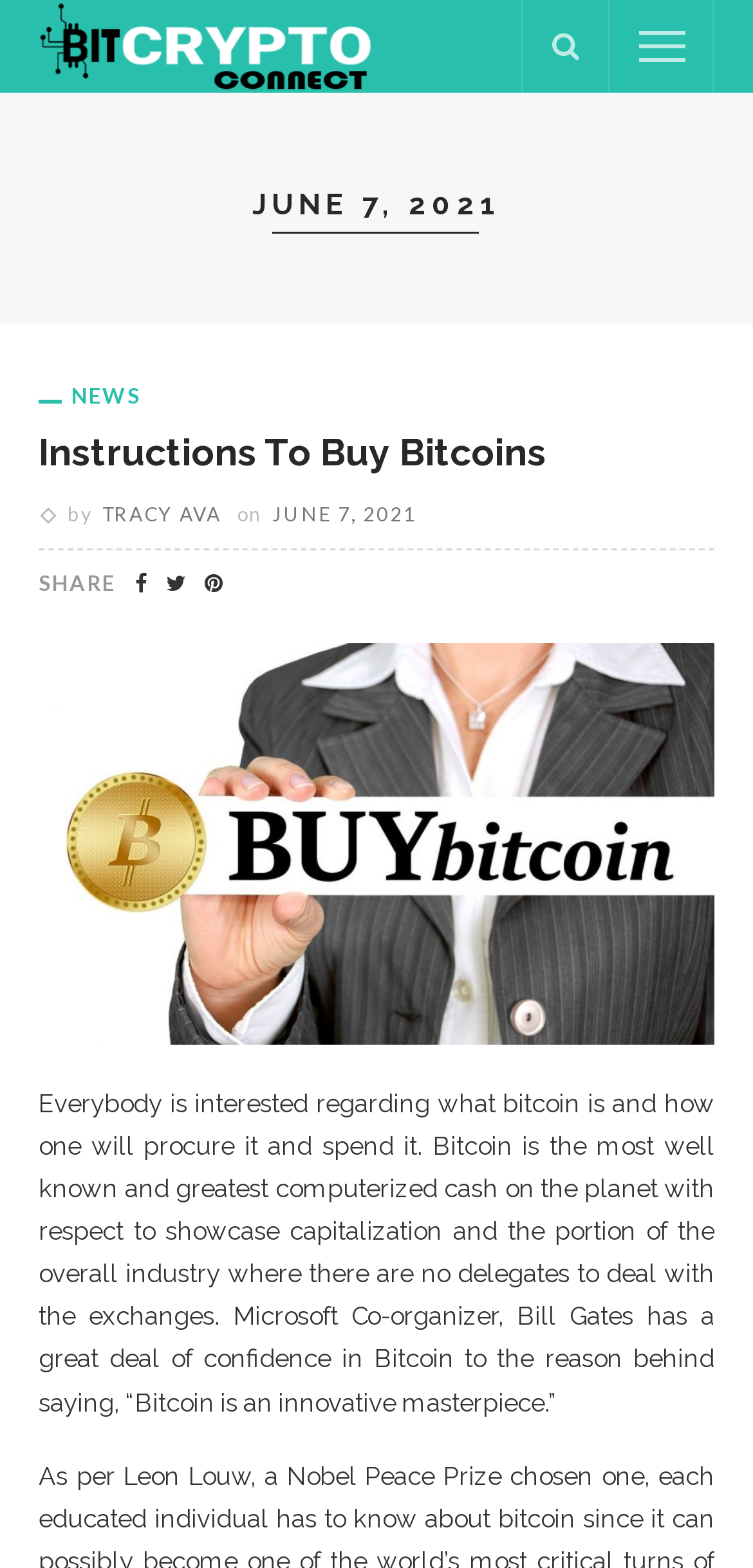Can you specify the bounding box coordinates for the region that should be clicked to fulfill this instruction: "Share the article".

[0.051, 0.363, 0.154, 0.379]